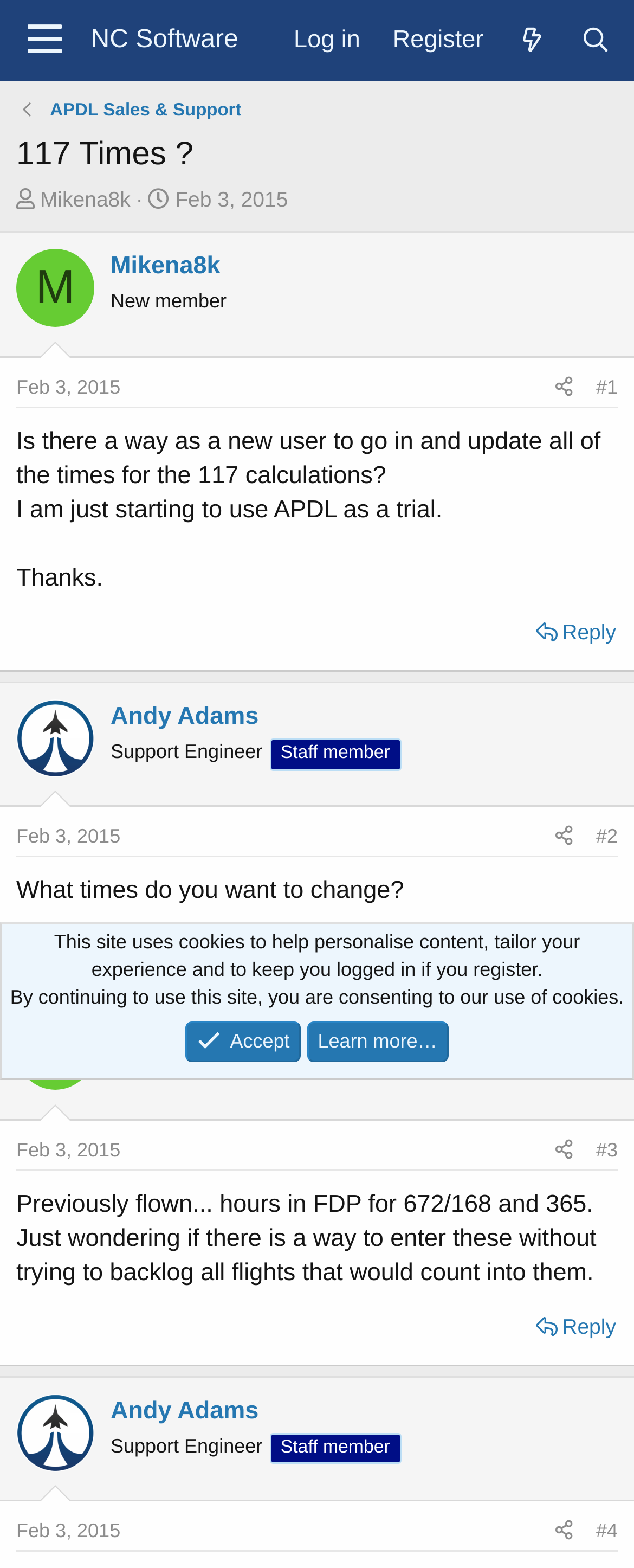Identify the bounding box for the UI element that is described as follows: "aria-label="Share"".

[0.858, 0.522, 0.922, 0.546]